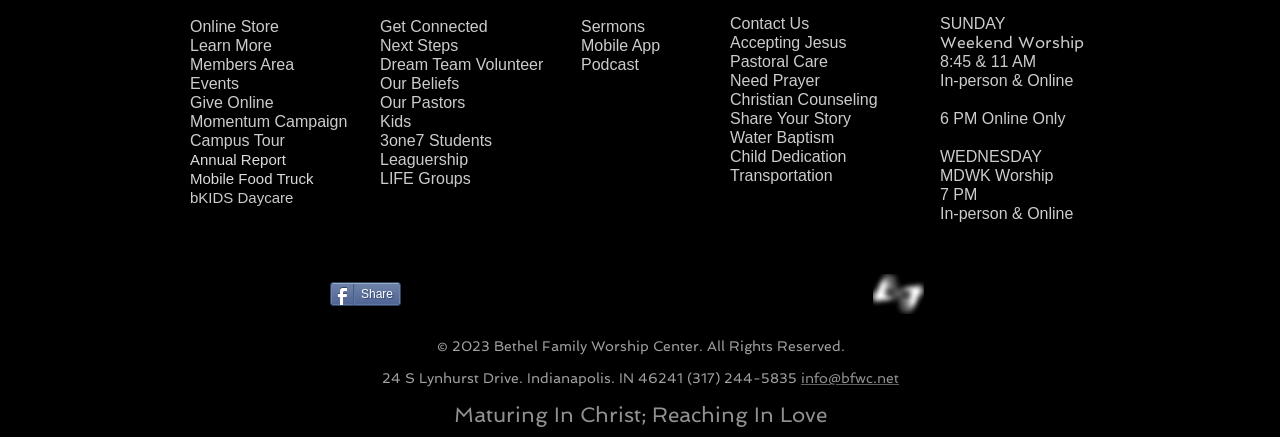Locate the bounding box coordinates of the area to click to fulfill this instruction: "Visit Facebook page". The bounding box should be presented as four float numbers between 0 and 1, in the order [left, top, right, bottom].

[0.383, 0.638, 0.406, 0.707]